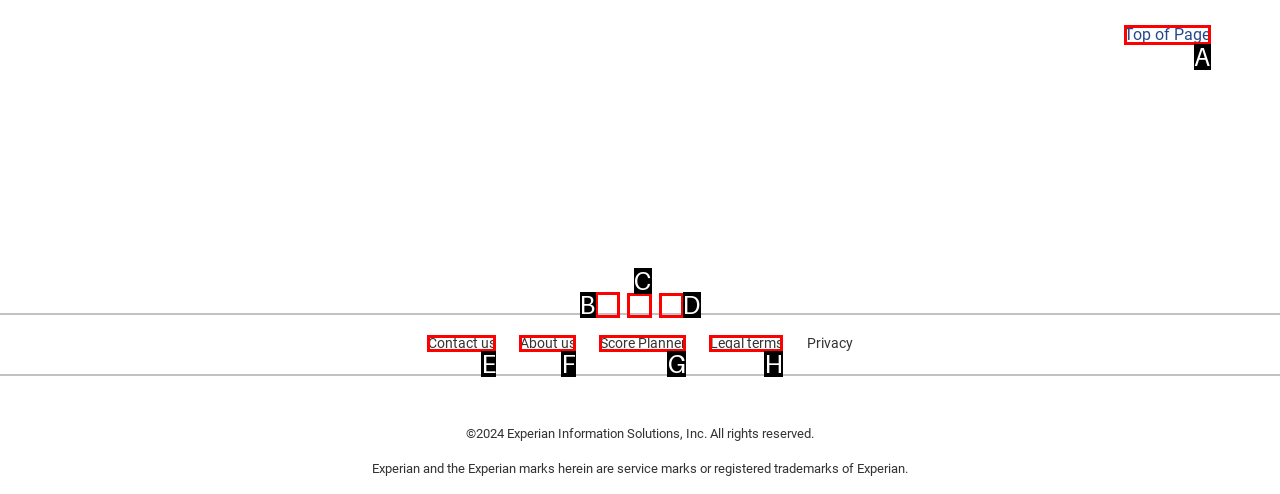From the given options, tell me which letter should be clicked to complete this task: Follow us on Facebook
Answer with the letter only.

B